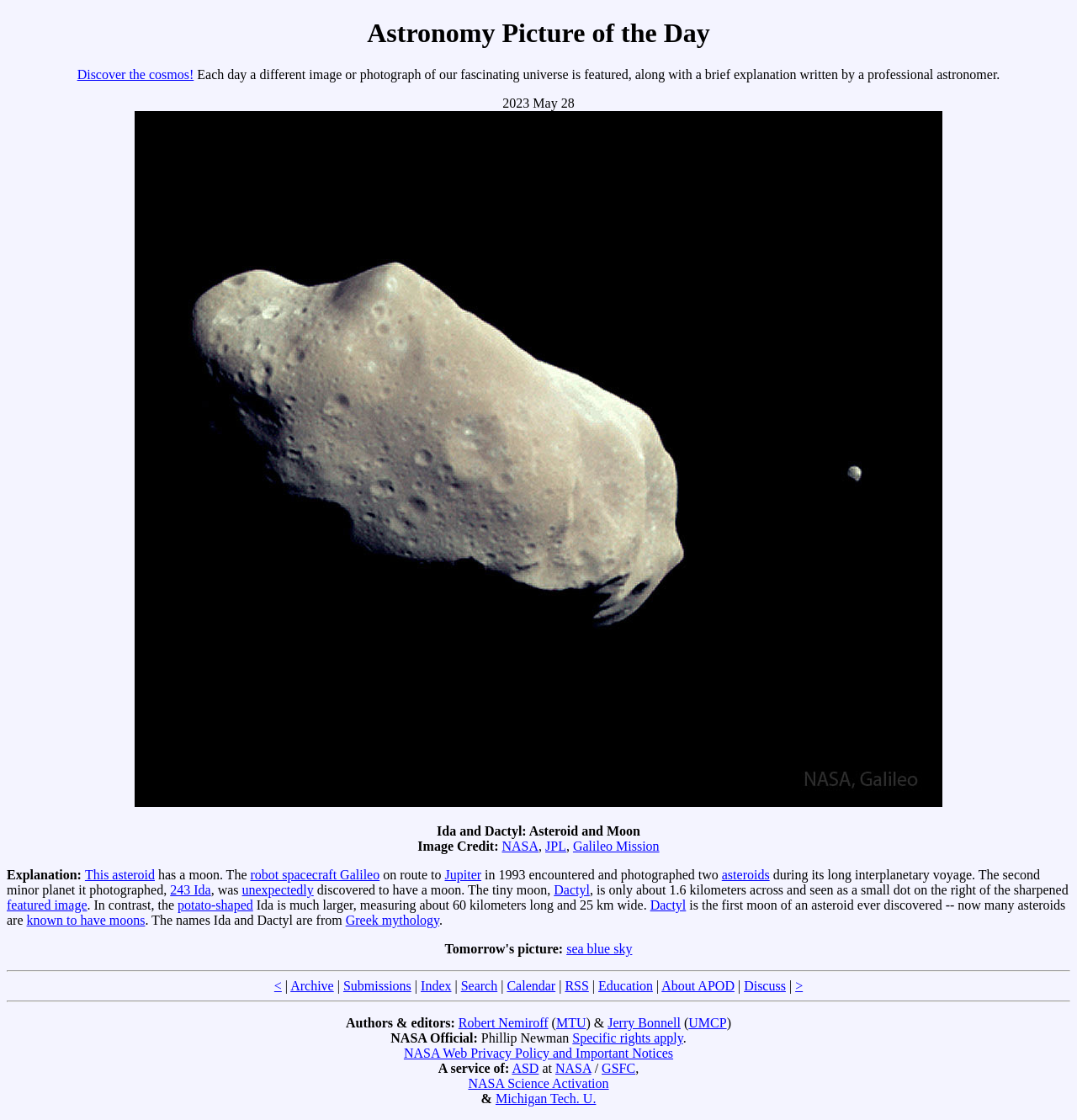Please provide a one-word or short phrase answer to the question:
What is the shape of the asteroid Ida?

Potato-shaped